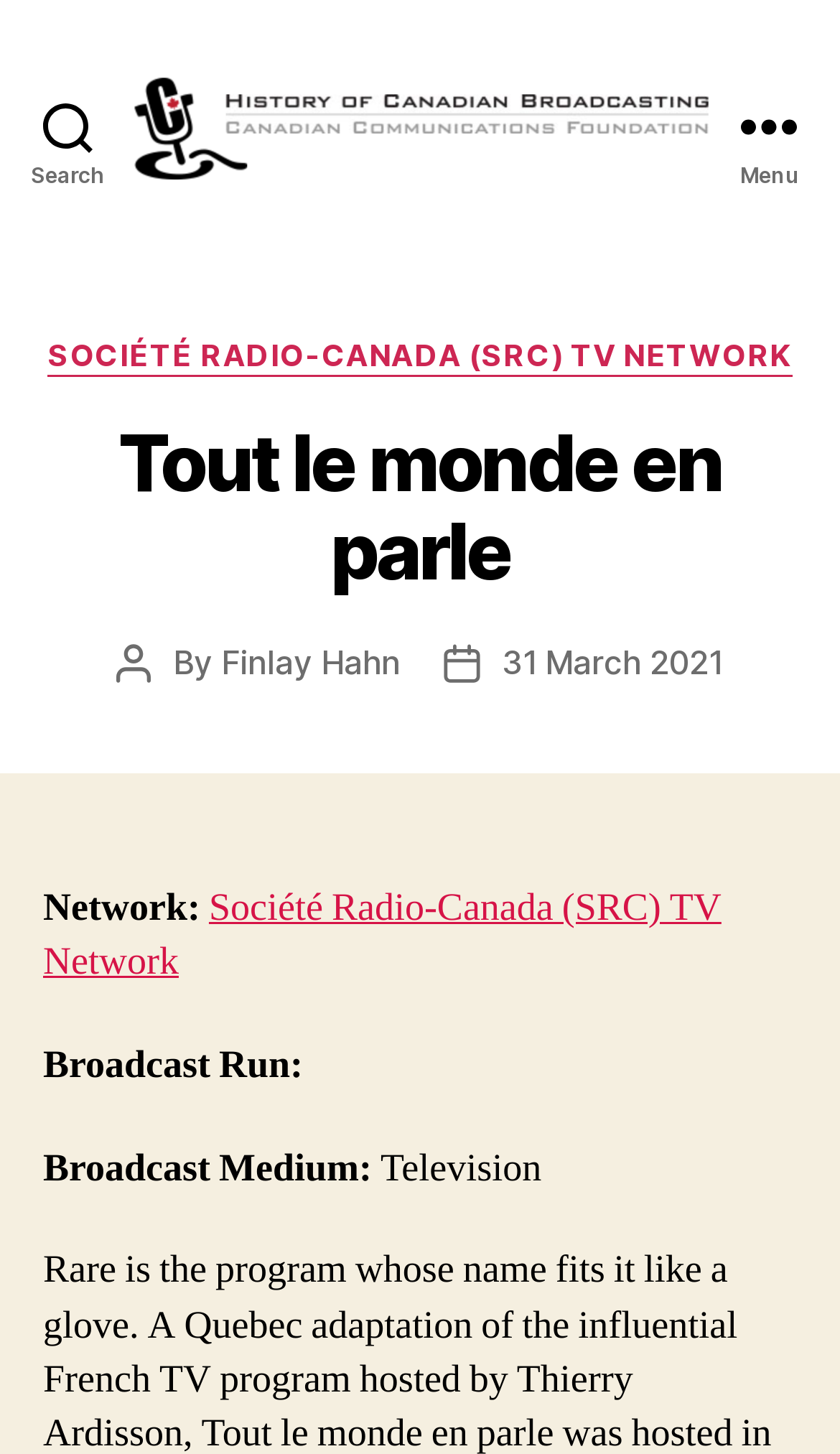Please find the bounding box coordinates (top-left x, top-left y, bottom-right x, bottom-right y) in the screenshot for the UI element described as follows: Personal Finance

None